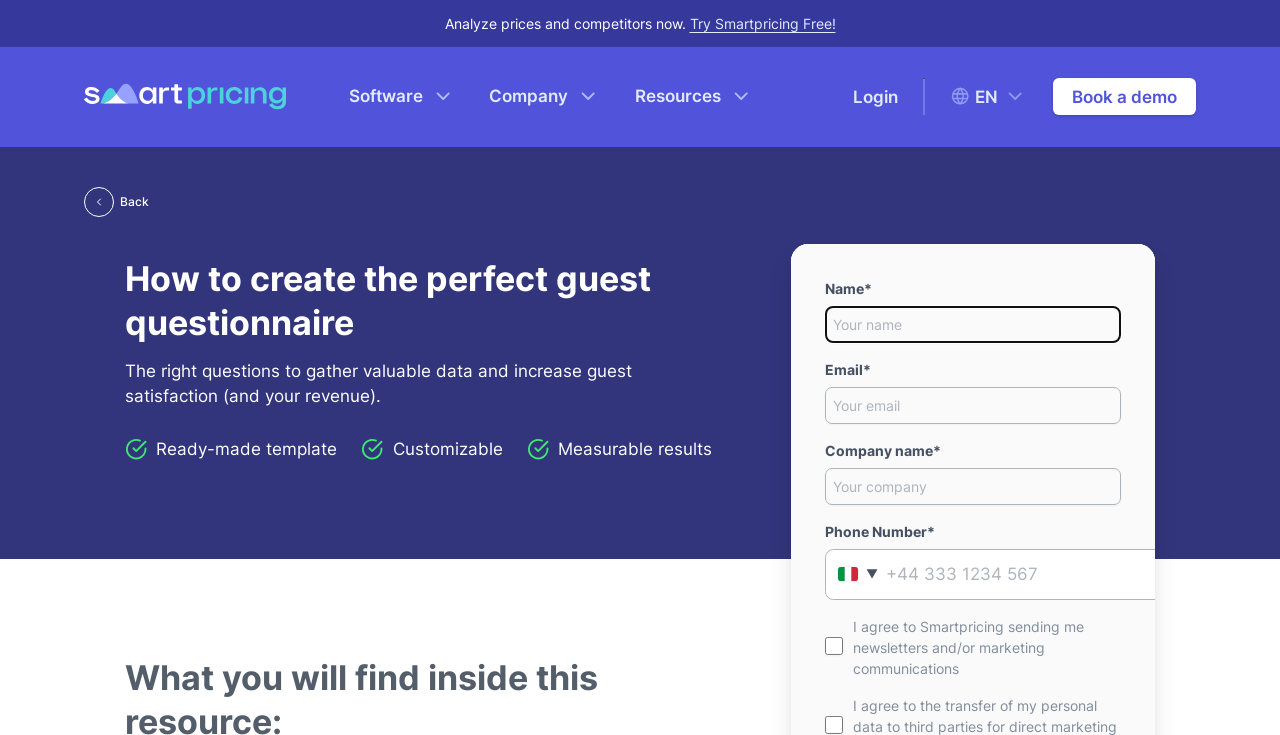Determine the bounding box coordinates of the region I should click to achieve the following instruction: "Select your country code". Ensure the bounding box coordinates are four float numbers between 0 and 1, i.e., [left, top, right, bottom].

[0.655, 0.77, 0.687, 0.793]